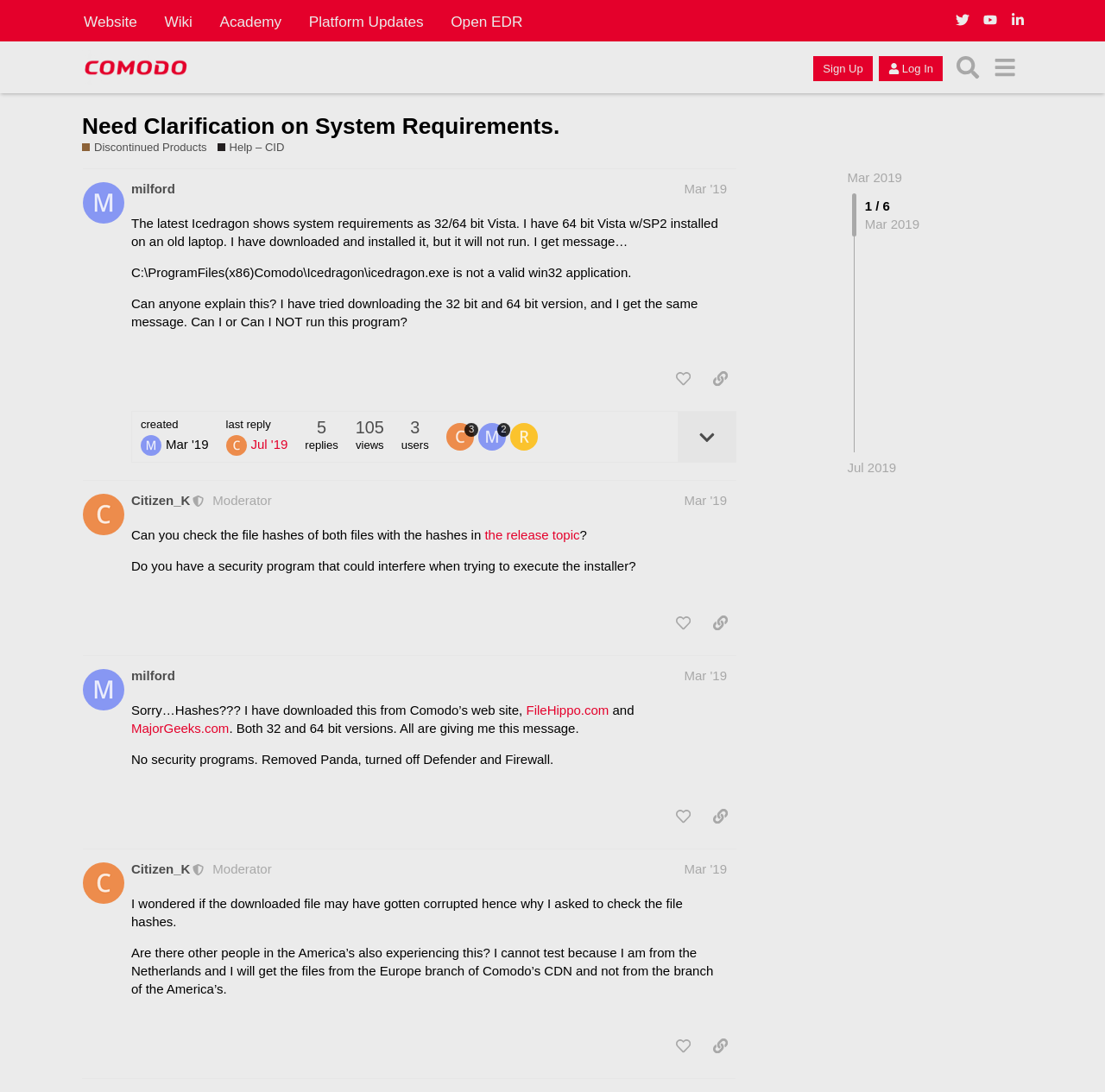Using details from the image, please answer the following question comprehensively:
What is the error message that milford received when trying to run Icedragon?

When milford tried to run Icedragon, they received an error message stating that 'C:\ProgramFiles(x86)Comodo\Icedragon\icedragon.exe is not a valid win32 application', which is the reason for their original post and the subsequent discussion.